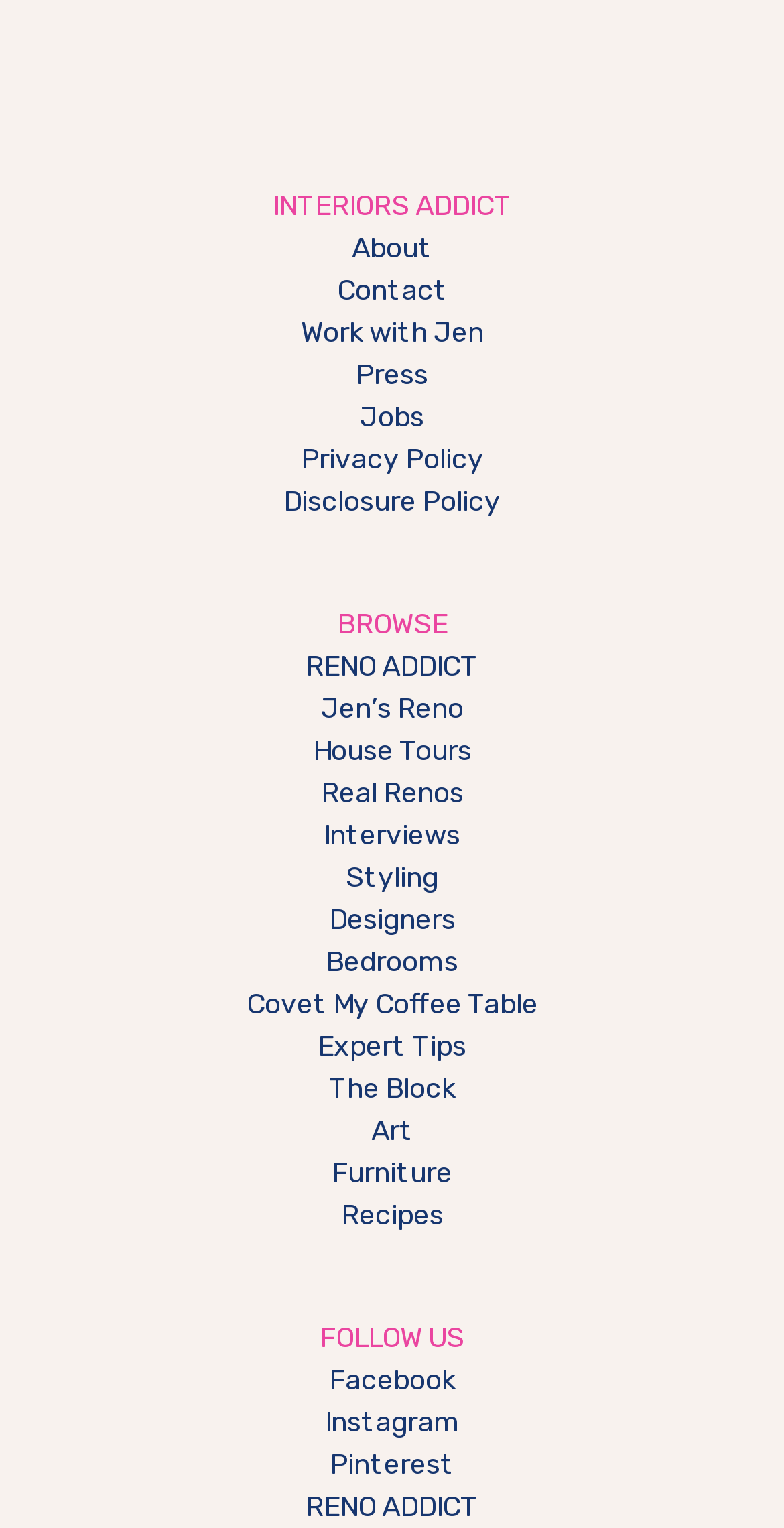How can users follow the website on social media?
Using the image as a reference, give an elaborate response to the question.

The 'FOLLOW US' section at the bottom of the webpage provides links to the website's social media profiles on Facebook, Instagram, and Pinterest, allowing users to follow the website on these platforms.